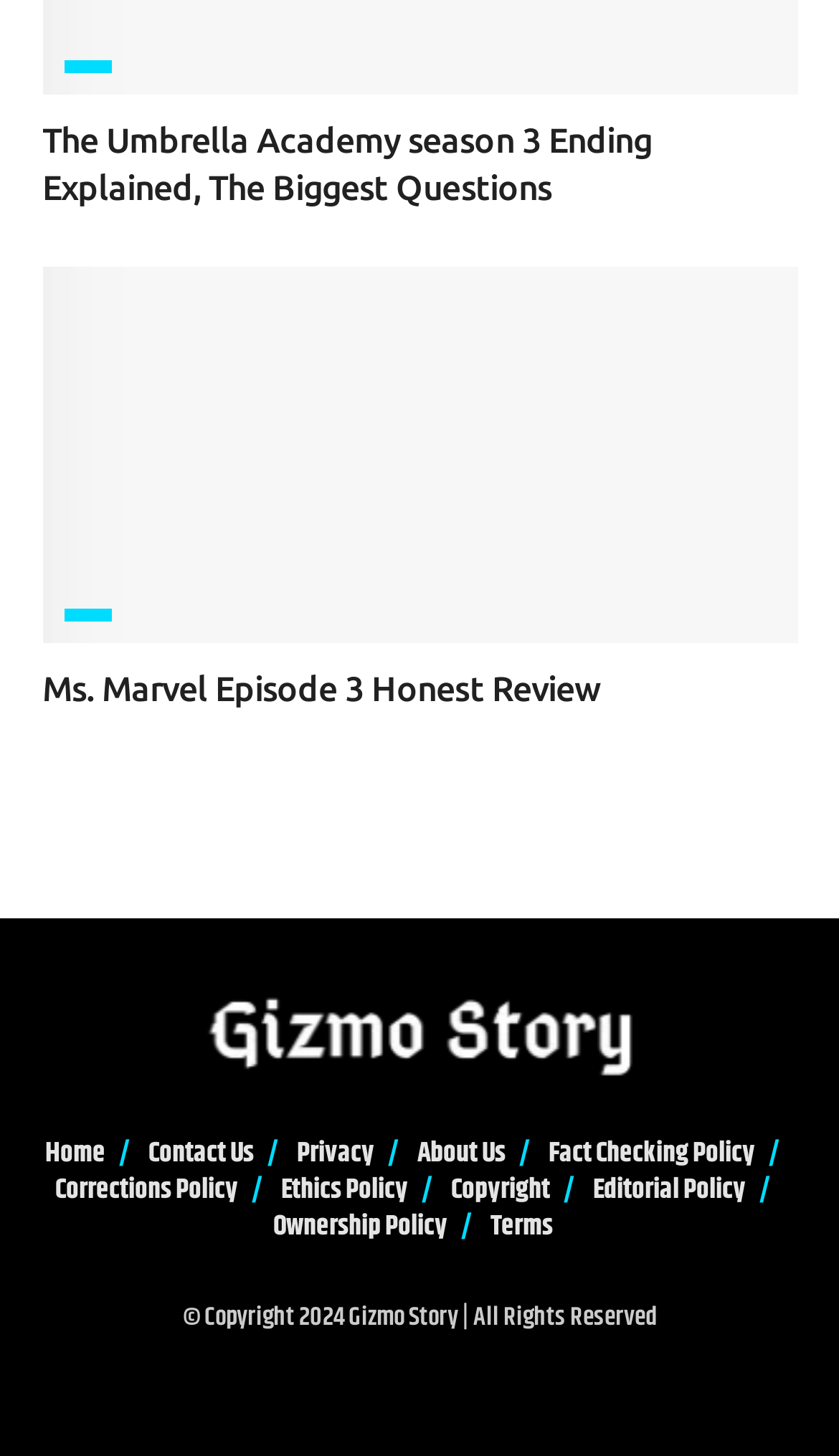Give a one-word or one-phrase response to the question: 
What is the category of the second article?

TV REVIEWS